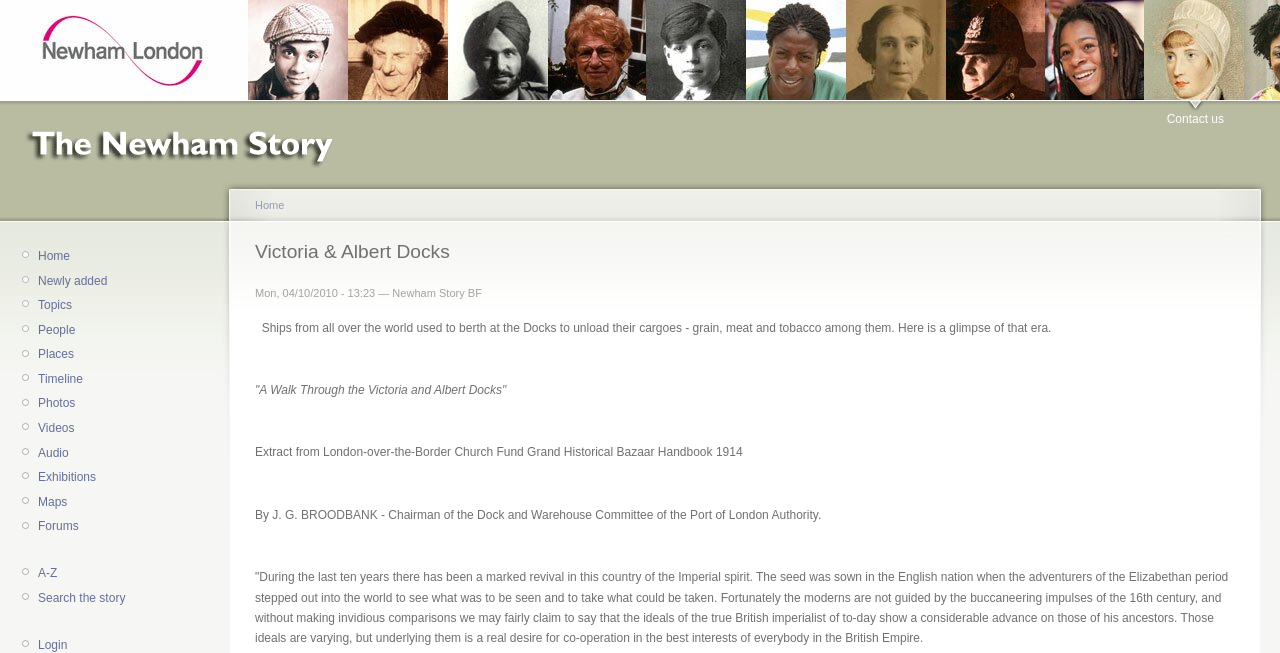What is the topic of the text 'A Walk Through the Victoria and Albert Docks'?
Using the image provided, answer with just one word or phrase.

Ships and cargoes